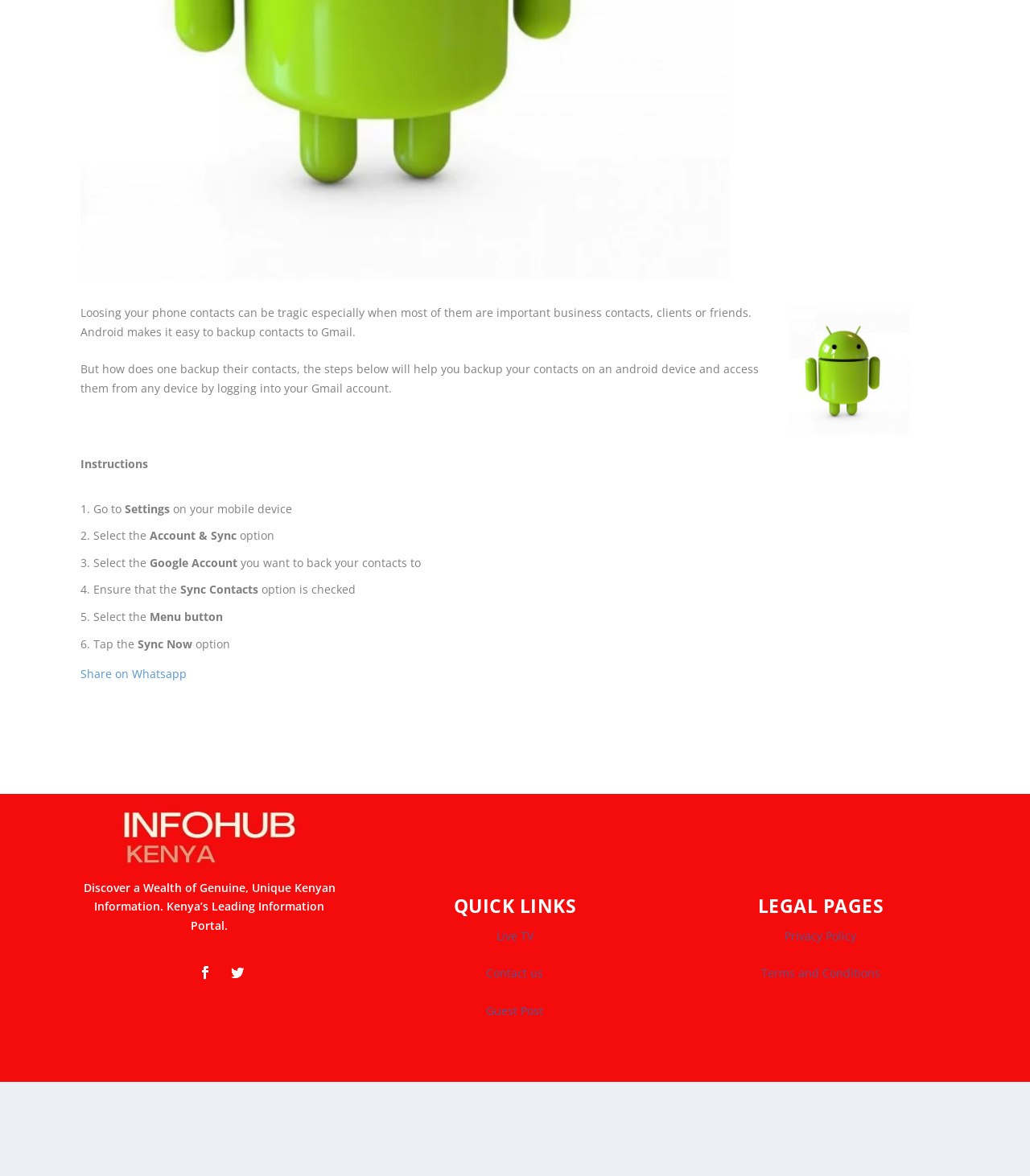What is the name of the information portal?
Please give a detailed and elaborate explanation in response to the question.

The logo at the bottom of the webpage indicates that the information portal is called Infohub Kenya, which is described as Kenya's leading information portal.